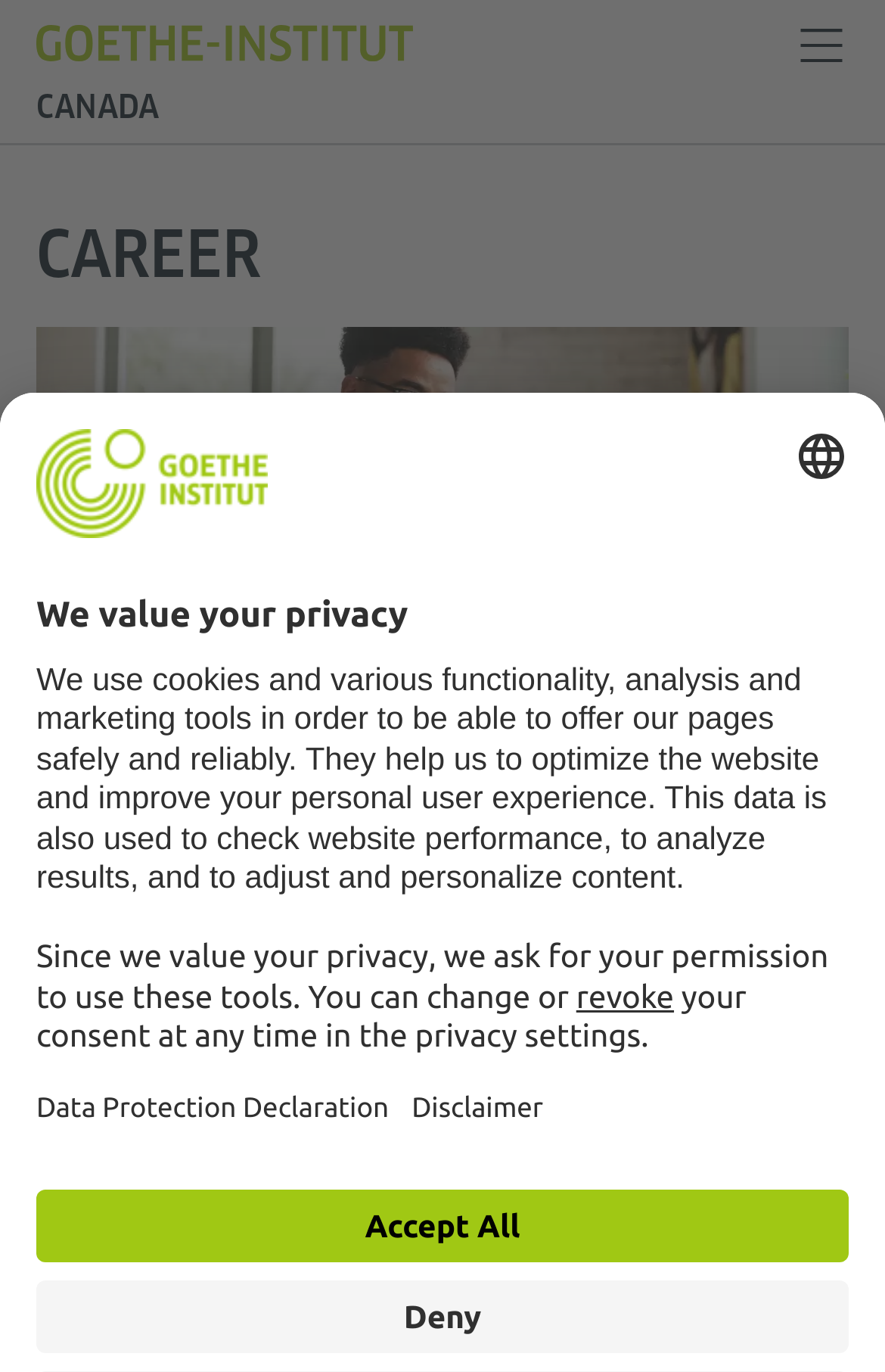Create a full and detailed caption for the entire webpage.

The webpage is about the Goethe-Institut Canada, a cultural institute of the Federal Republic of Germany. At the top left, there is a link to the Goethe-Institut Home page, accompanied by an image of the Goethe-Institut logo. Next to it, the text "CANADA" is displayed prominently. 

On the top right, a menu button is located, which can be expanded to access the navigation container. Below the menu button, a heading "CAREER" is displayed, spanning across the top of the page. 

Below the heading, a group of elements is arranged, including an image related to career development, which takes up a significant portion of the page. 

A block of text follows, describing the mission and values of the Goethe-Institut, including promoting knowledge of the German language, fostering international cultural cooperation, and conveying a comprehensive image of Germany. 

Further down, a section about privacy settings is displayed, with a heading "We value your privacy". This section includes a button to select a language, an image of the Goethe-Institut e.V. logo, and a description of how the institute uses cookies and various tools to optimize the website and improve user experience. 

There are also links to open the Data Protection Declaration and Disclaimer, as well as buttons to deny or accept all cookies.